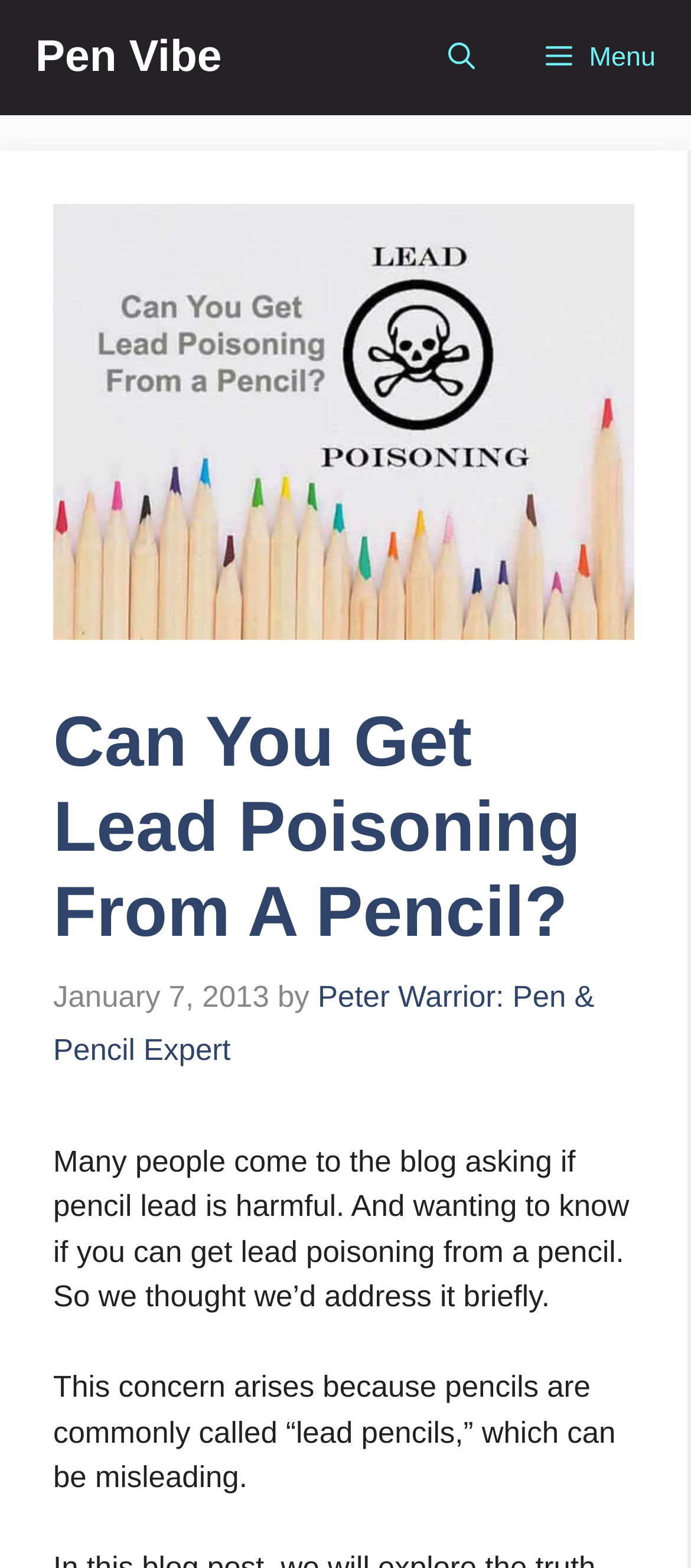Generate a thorough explanation of the webpage's elements.

The webpage is about the topic of whether one can get lead poisoning from a pencil. At the top, there is a navigation bar with a "Pen Vibe" link on the left and a "Menu" button on the right. Next to the "Menu" button is a "Search Bar" link. 

Below the navigation bar, there is a large image related to the topic, taking up most of the width. Above the image, there is a header section with a heading that reads "Can You Get Lead Poisoning From A Pencil?" followed by a timestamp "January 7, 2013" and the author's name "Peter Warrior: Pen & Pencil Expert" on the right.

Below the header section, there are two paragraphs of text. The first paragraph explains that many people are concerned about the safety of pencils due to their misleading name "lead pencils." The second paragraph continues to address this concern, providing more information on the topic.